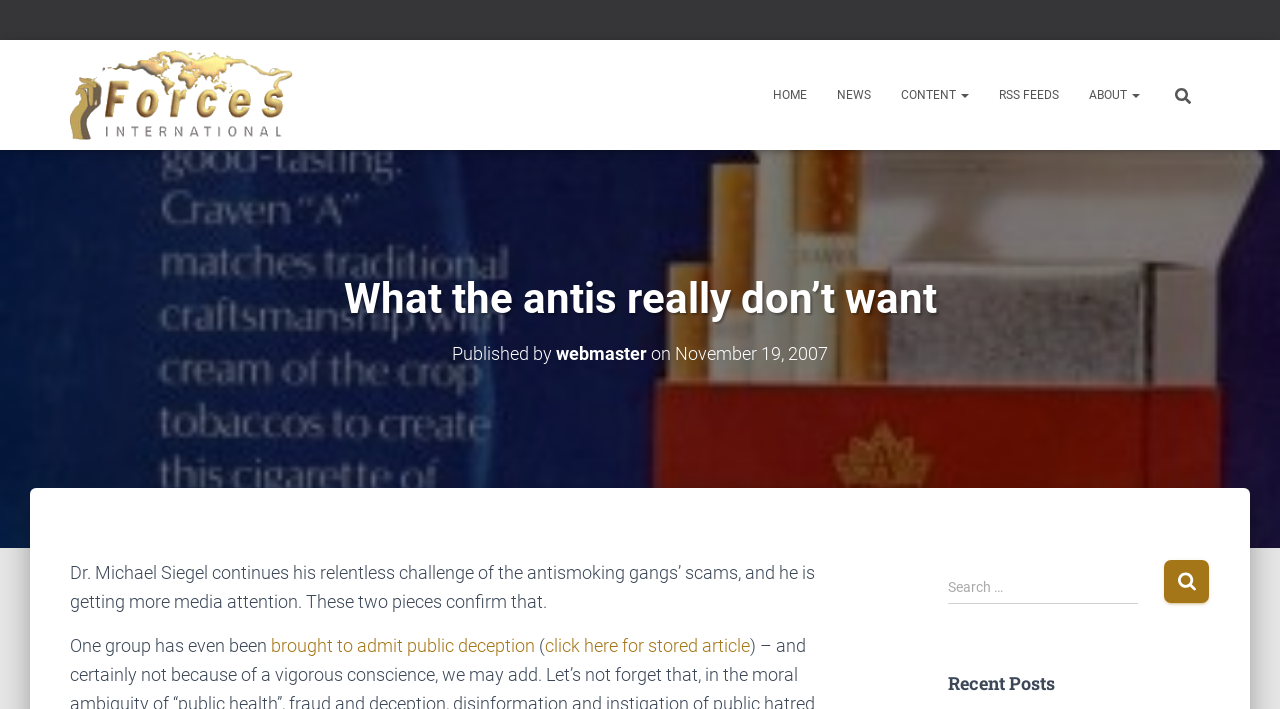Based on the image, provide a detailed response to the question:
Who is the author of the published article?

I found the answer by looking at the heading 'Published by webmaster on November 19, 2007', which indicates that the author of the article is 'webmaster'.